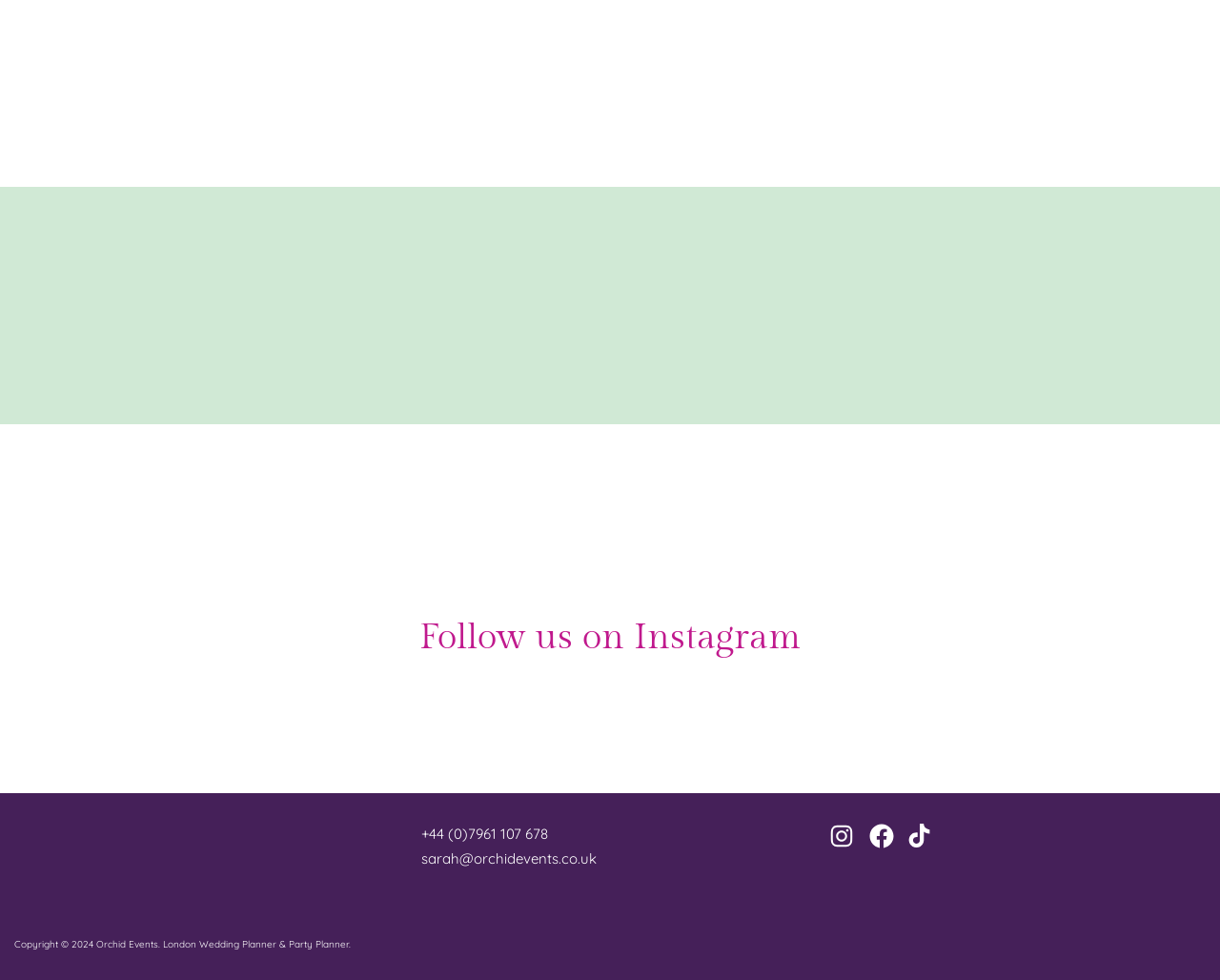Please specify the bounding box coordinates of the region to click in order to perform the following instruction: "Click 'CONTACT US'".

[0.446, 0.454, 0.554, 0.492]